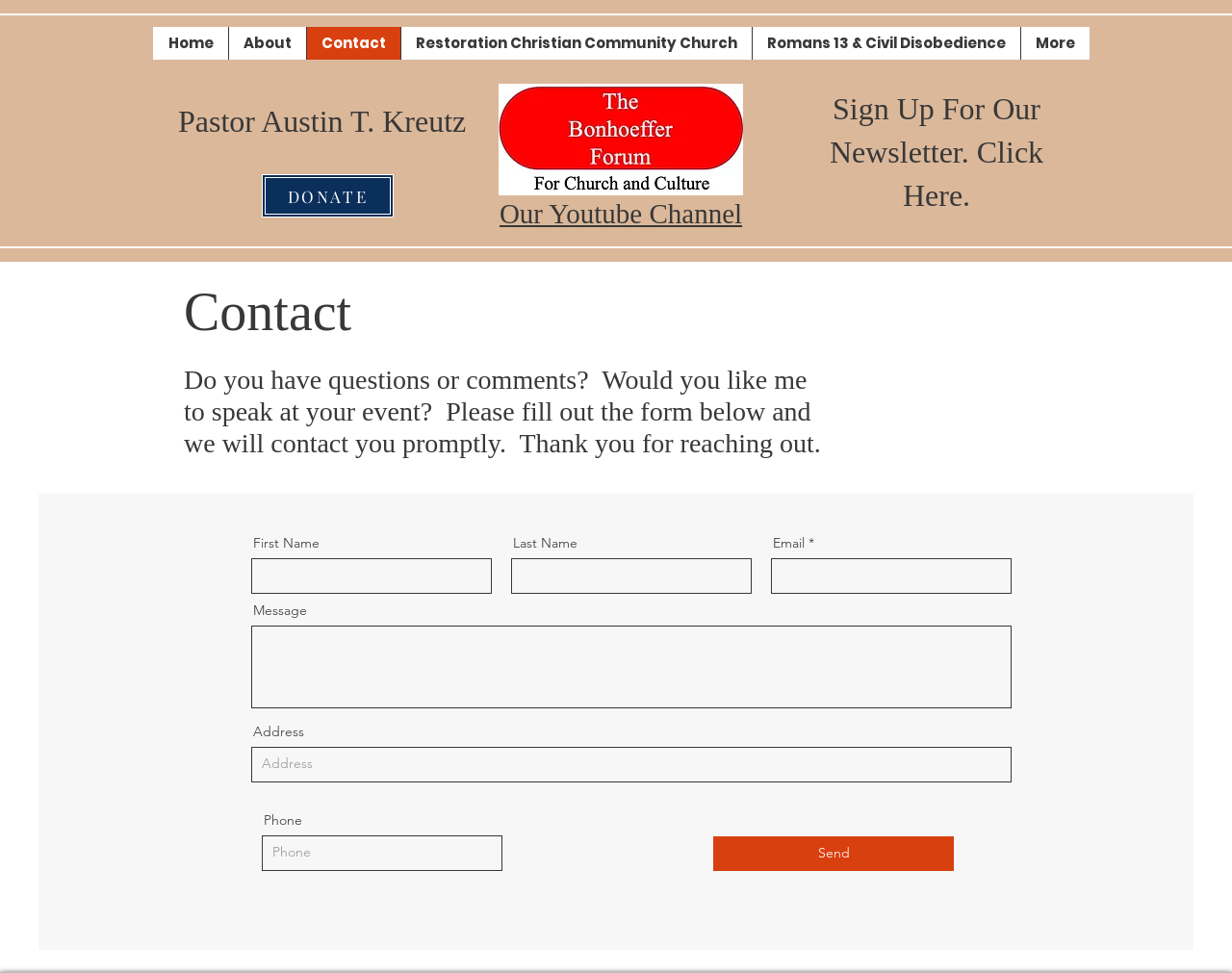Please specify the bounding box coordinates of the region to click in order to perform the following instruction: "Click on the Home link".

[0.124, 0.028, 0.185, 0.061]